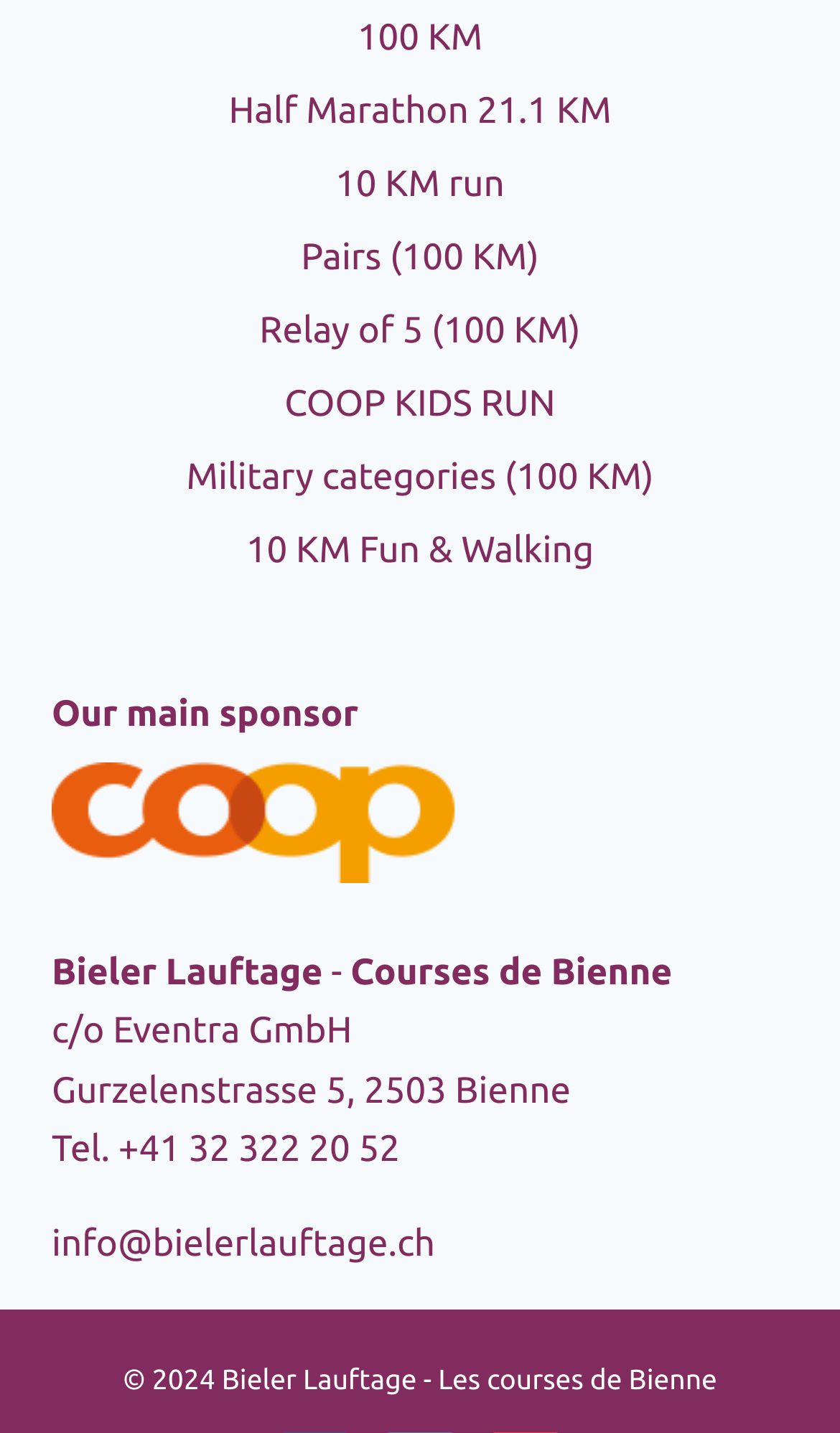Locate the bounding box coordinates of the element that should be clicked to execute the following instruction: "Learn about Military categories".

[0.062, 0.308, 0.938, 0.359]